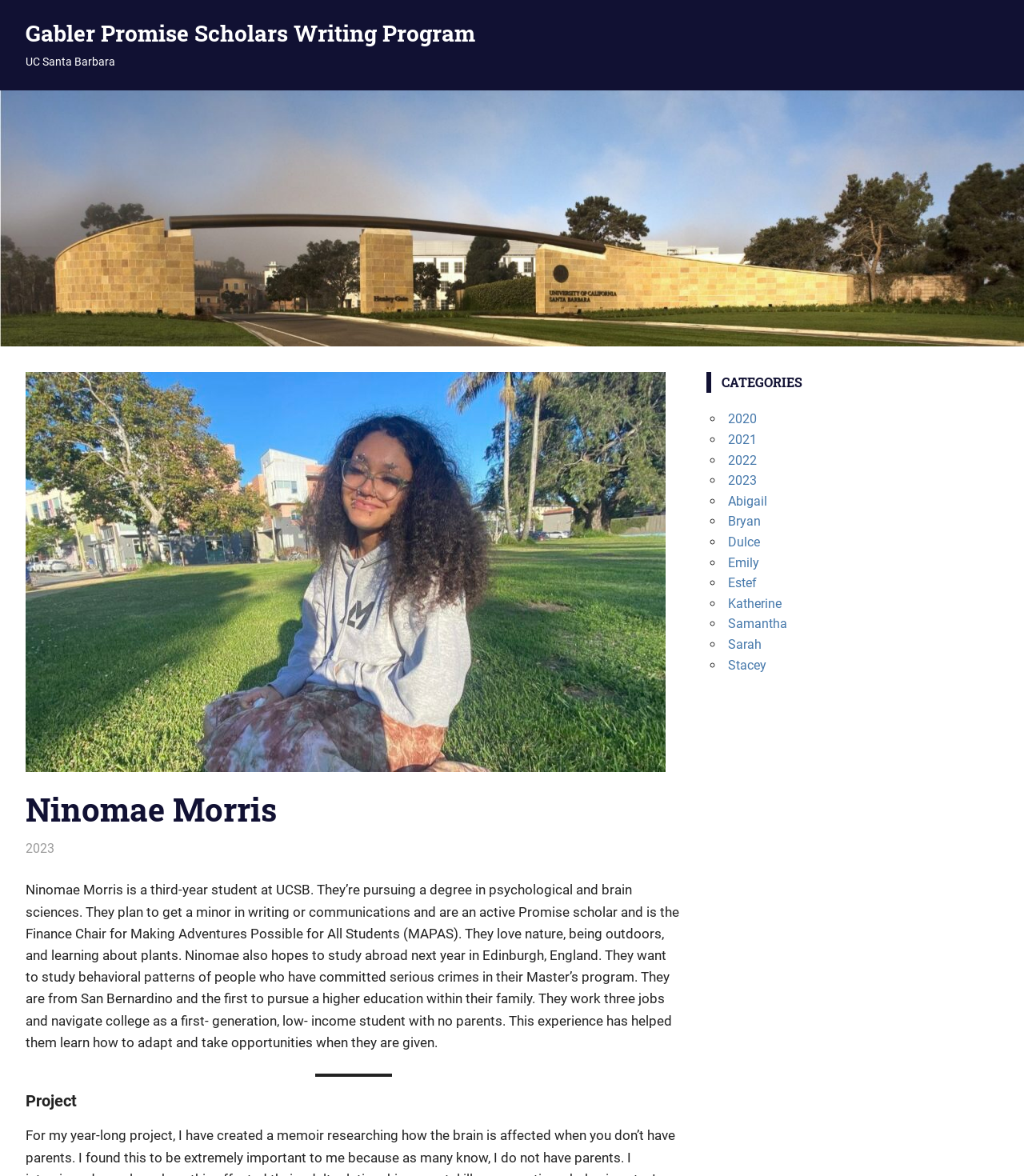What is the title of the project Ninomae Morris is working on?
Based on the image content, provide your answer in one word or a short phrase.

Not specified